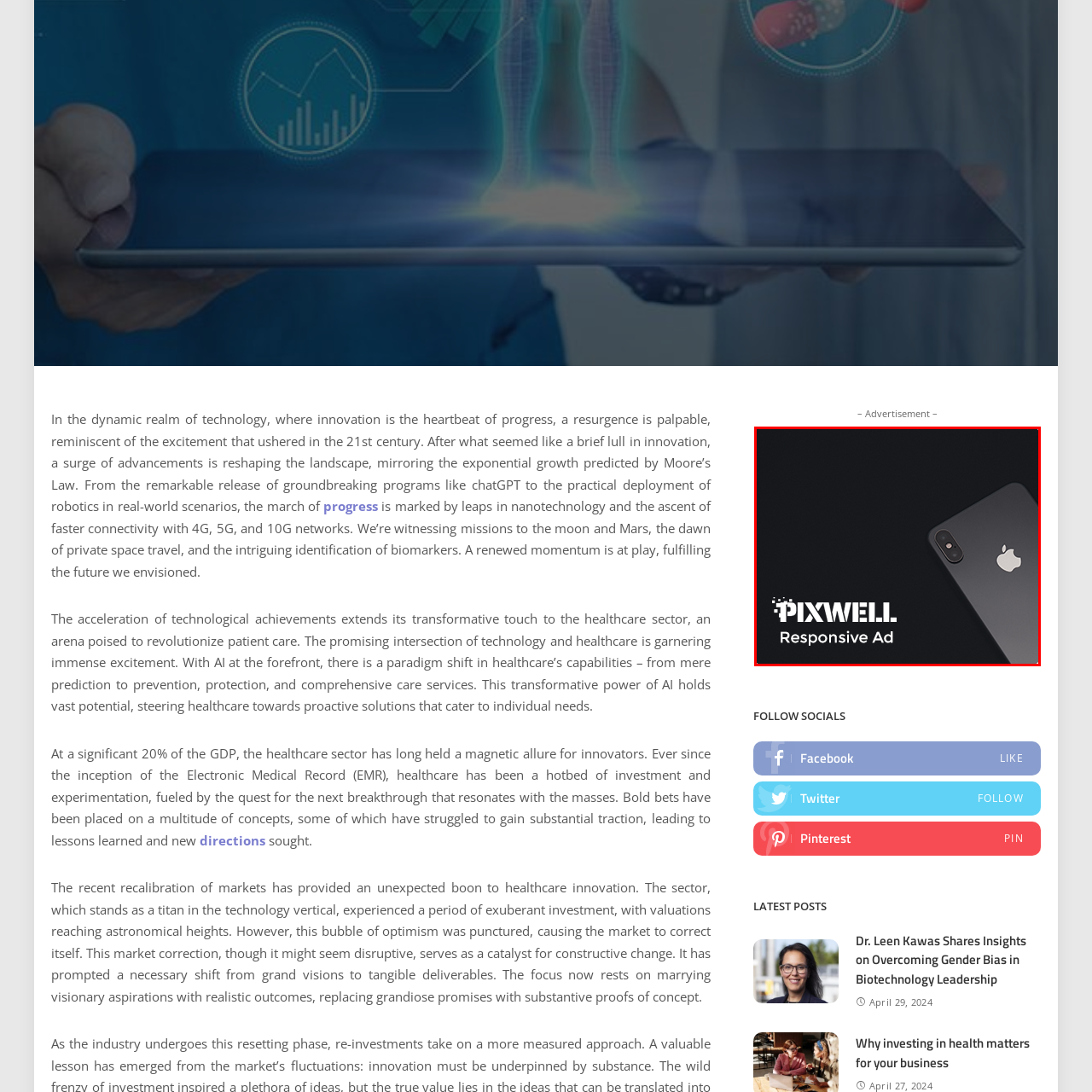Generate a detailed caption for the picture that is marked by the red rectangle.

The image features a sleek, modern design that embodies a responsive advertisement for Pixwell, showcasing a stylish Apple device against a minimalist black background. The advertisement highlights the brand’s commitment to innovation and sophistication in technology. The prominent text "Responsive Ad" underscores the dynamic and adaptable nature of Pixwell's offerings, appealing to a tech-savvy audience. The juxtaposition of the elegant gadget with a sophisticated design creates a compelling visual intended to attract attention and interest in the latest technological advancements.